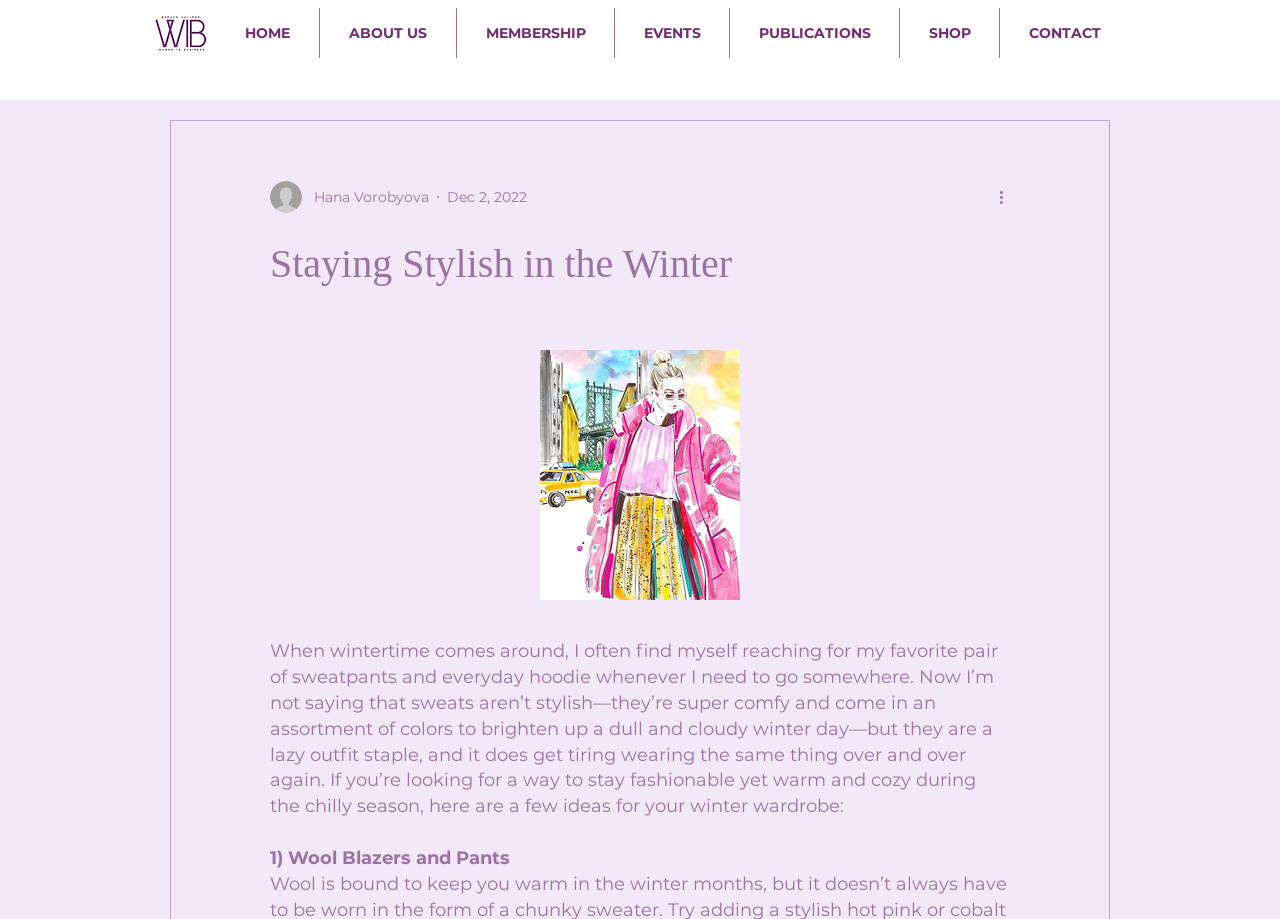Utilize the information from the image to answer the question in detail:
What is the first idea for winter wardrobe mentioned in the article?

The first idea for winter wardrobe mentioned in the article can be found in the StaticText element, which lists '1) Wool Blazers and Pants' as the first suggestion.